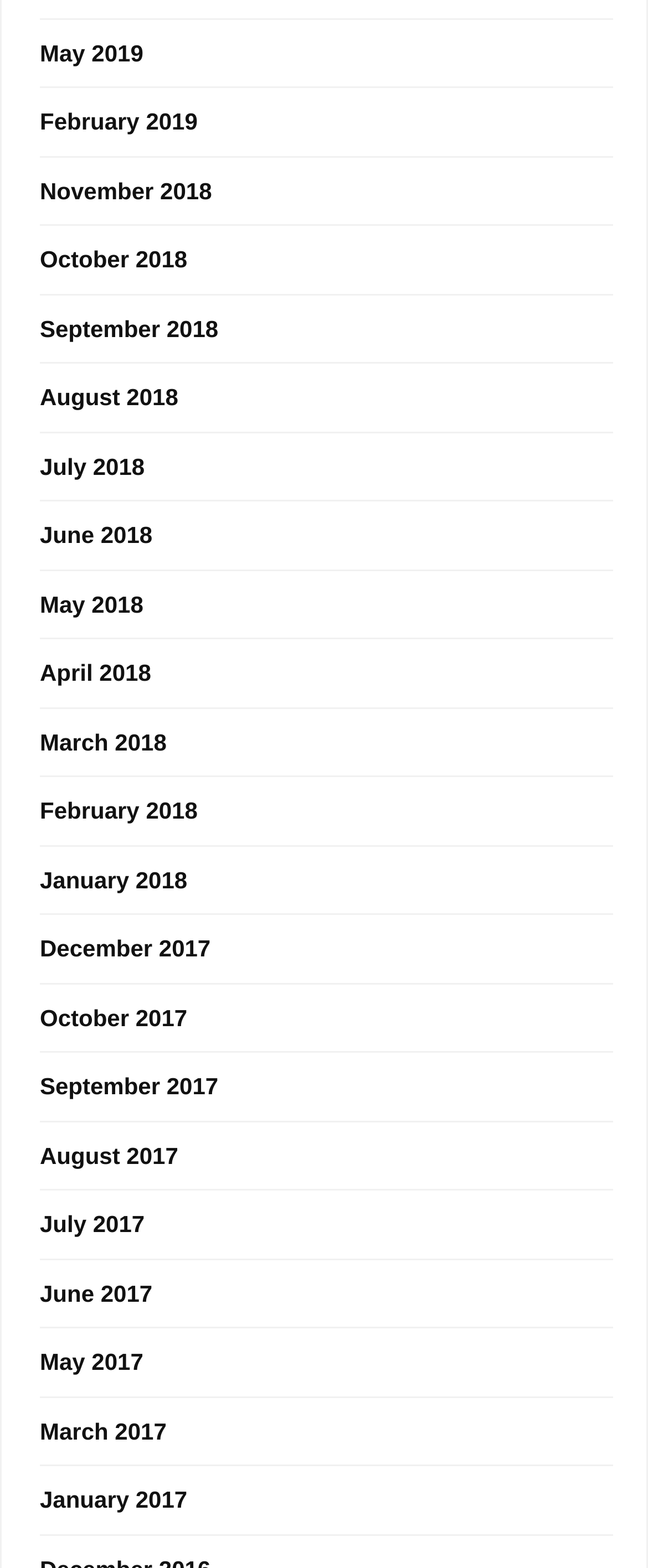Identify the bounding box coordinates of the section that should be clicked to achieve the task described: "Read more about Covid-19 cure".

None